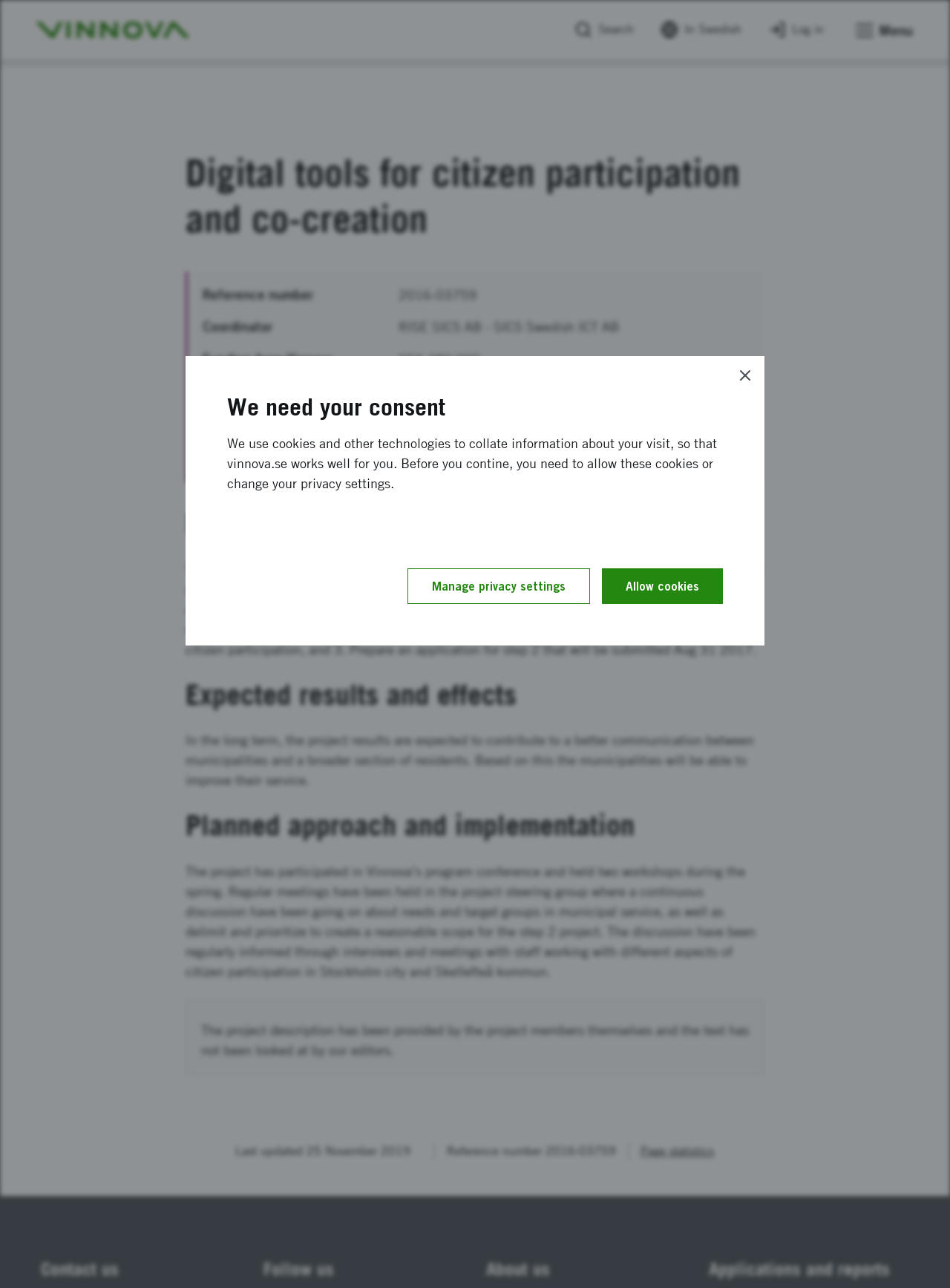Reply to the question with a single word or phrase:
What is the status of the project?

Completed